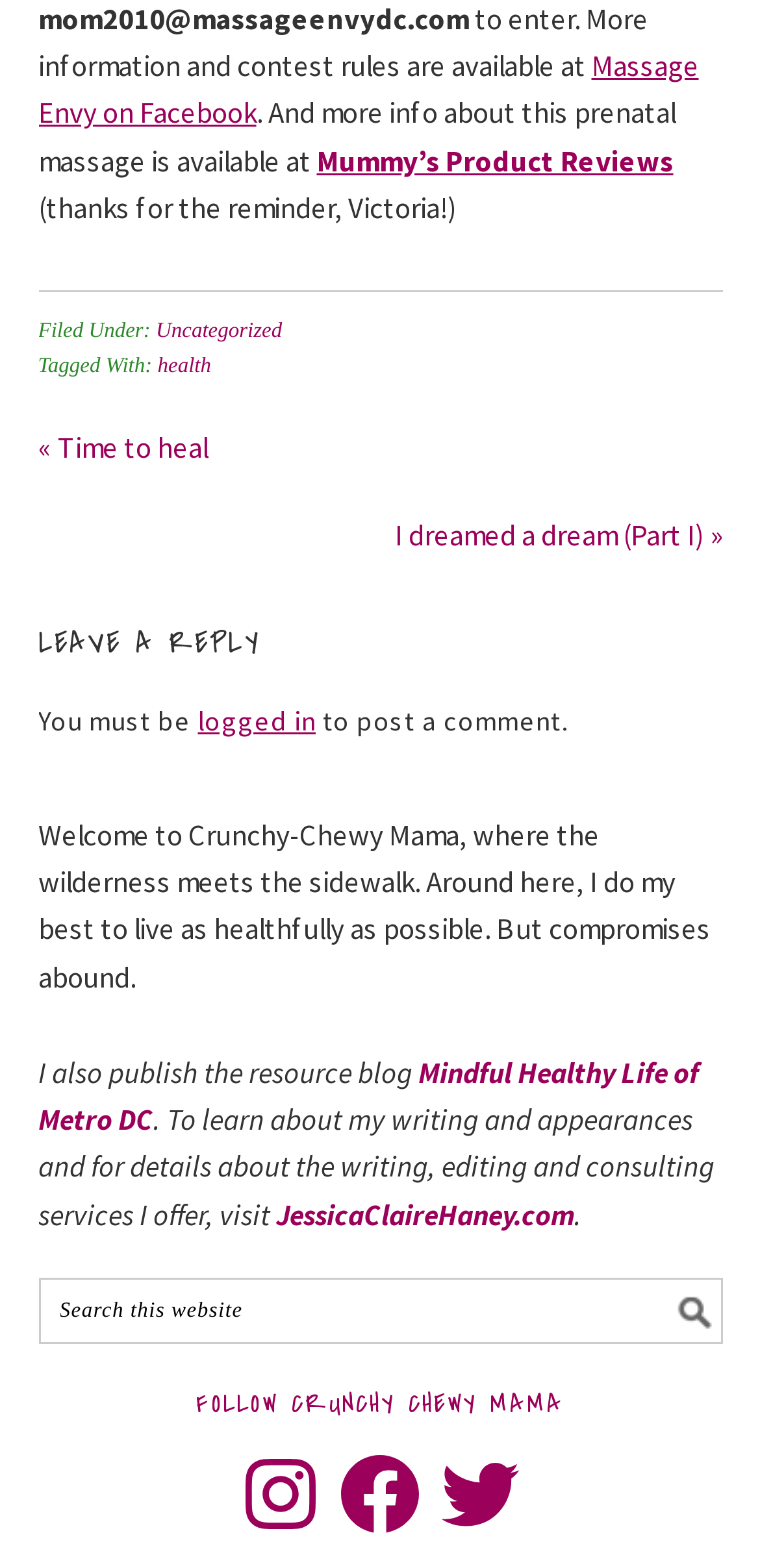For the element described, predict the bounding box coordinates as (top-left x, top-left y, bottom-right x, bottom-right y). All values should be between 0 and 1. Element description: Massage Envy on Facebook

[0.05, 0.03, 0.919, 0.084]